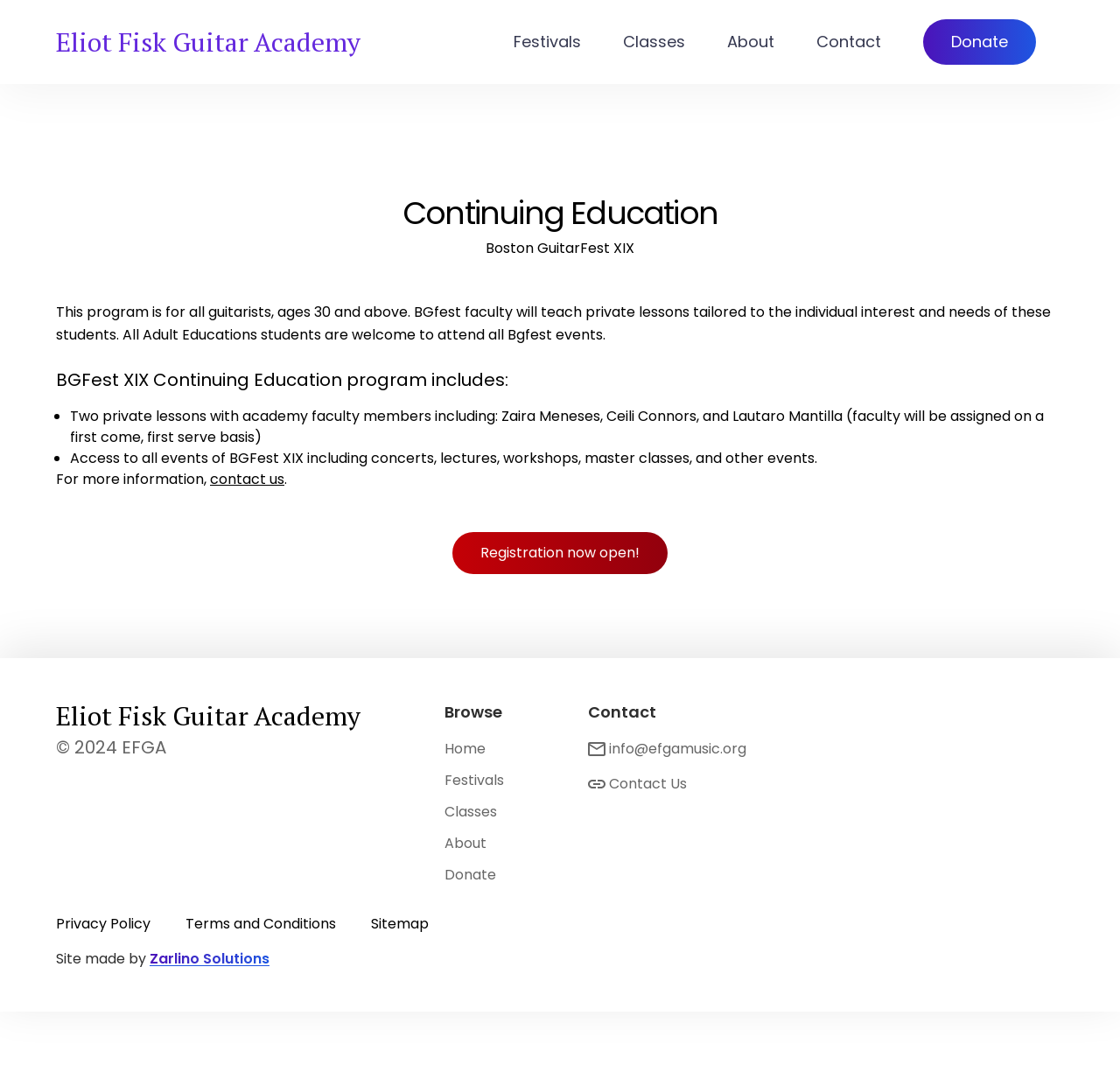Identify the bounding box of the HTML element described as: "Eliot Fisk Guitar Academy".

[0.05, 0.024, 0.322, 0.053]